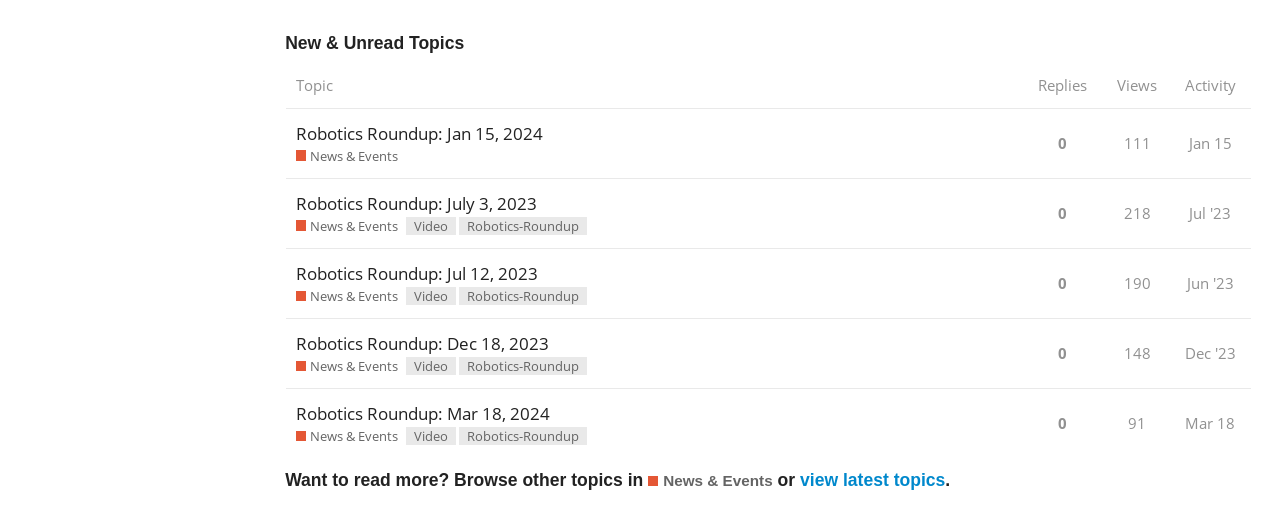Please find the bounding box for the UI element described by: "Robotics Roundup: July 3, 2023".

[0.231, 0.344, 0.42, 0.447]